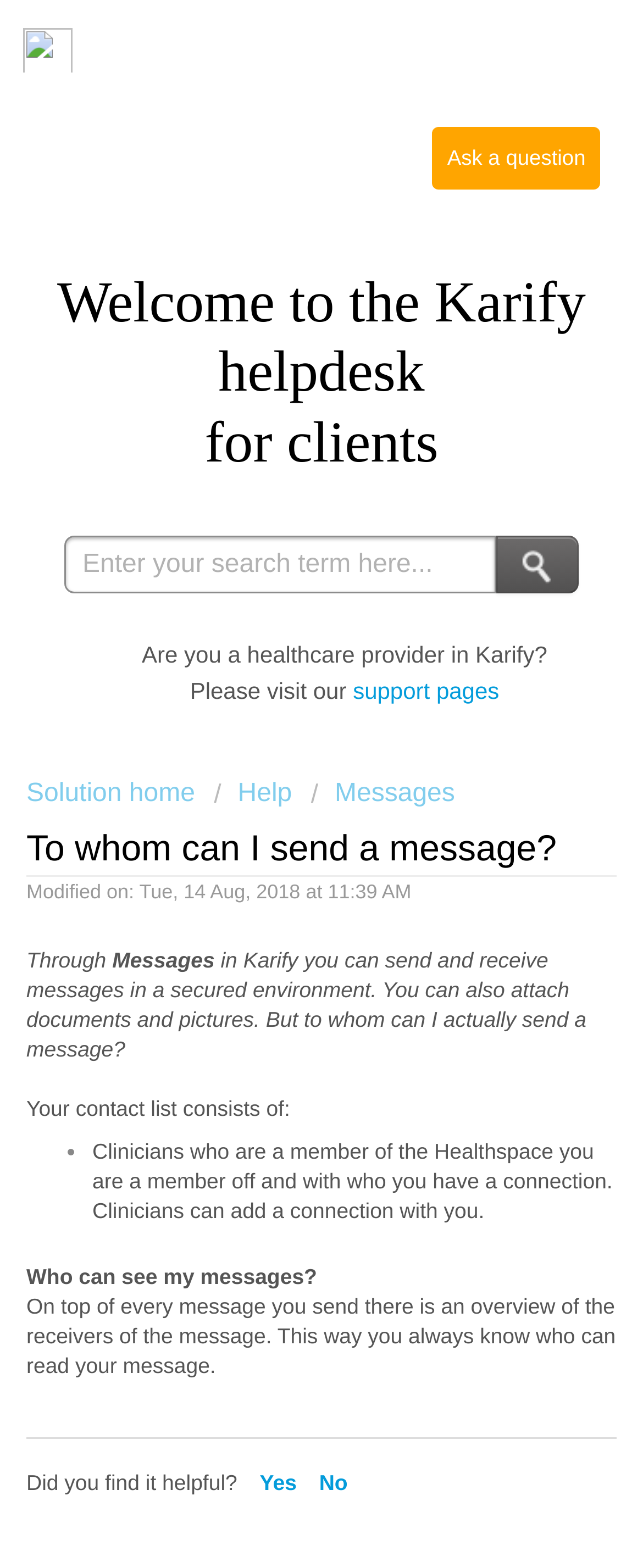What is the purpose of Messages in Karify?
Kindly give a detailed and elaborate answer to the question.

Based on the webpage content, Messages in Karify allows users to send and receive messages in a secured environment, and also attach documents and pictures.